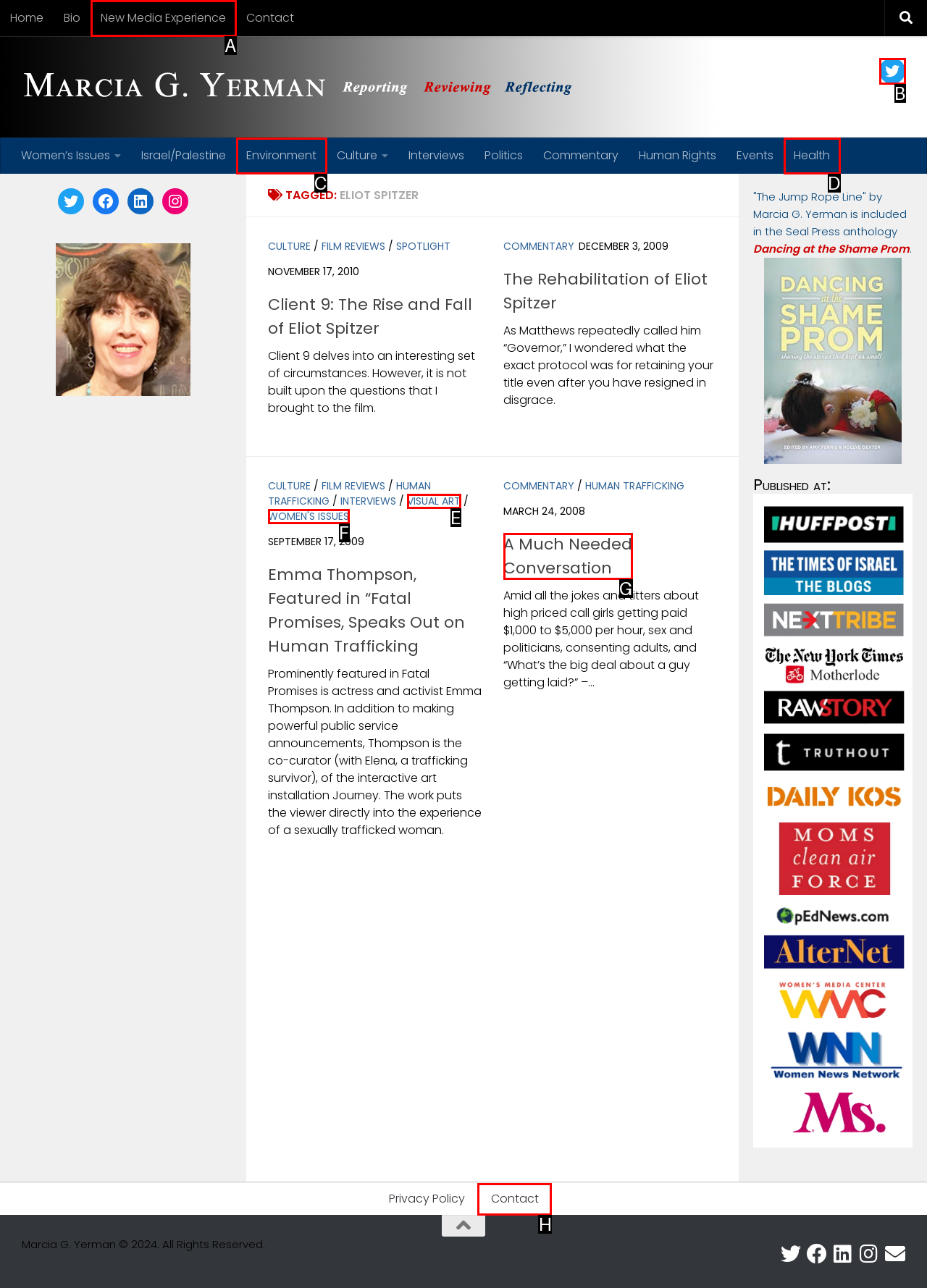Which UI element matches this description: Women's Issues?
Reply with the letter of the correct option directly.

F